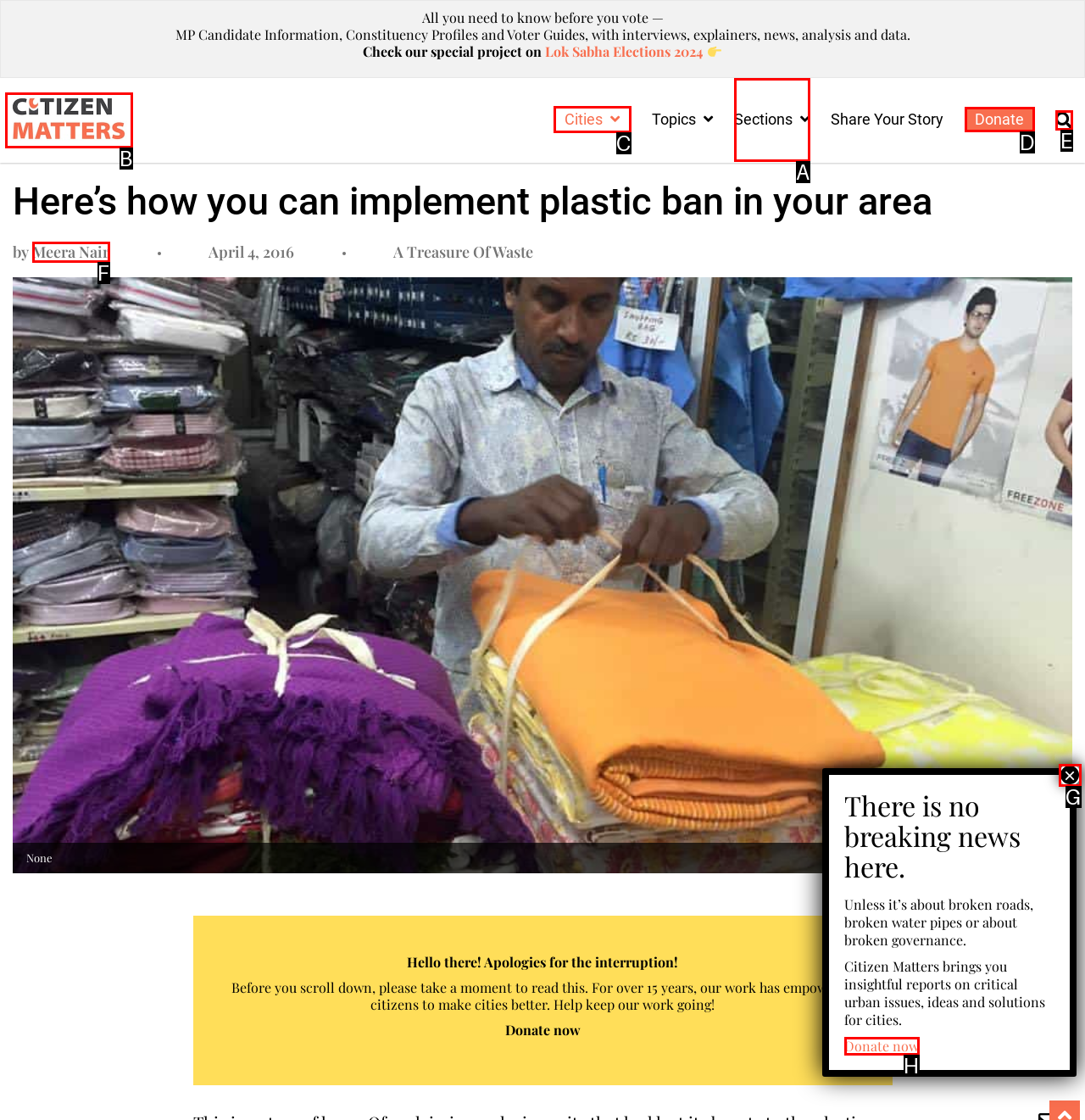Determine the letter of the element I should select to fulfill the following instruction: Make an inquiry. Just provide the letter.

None